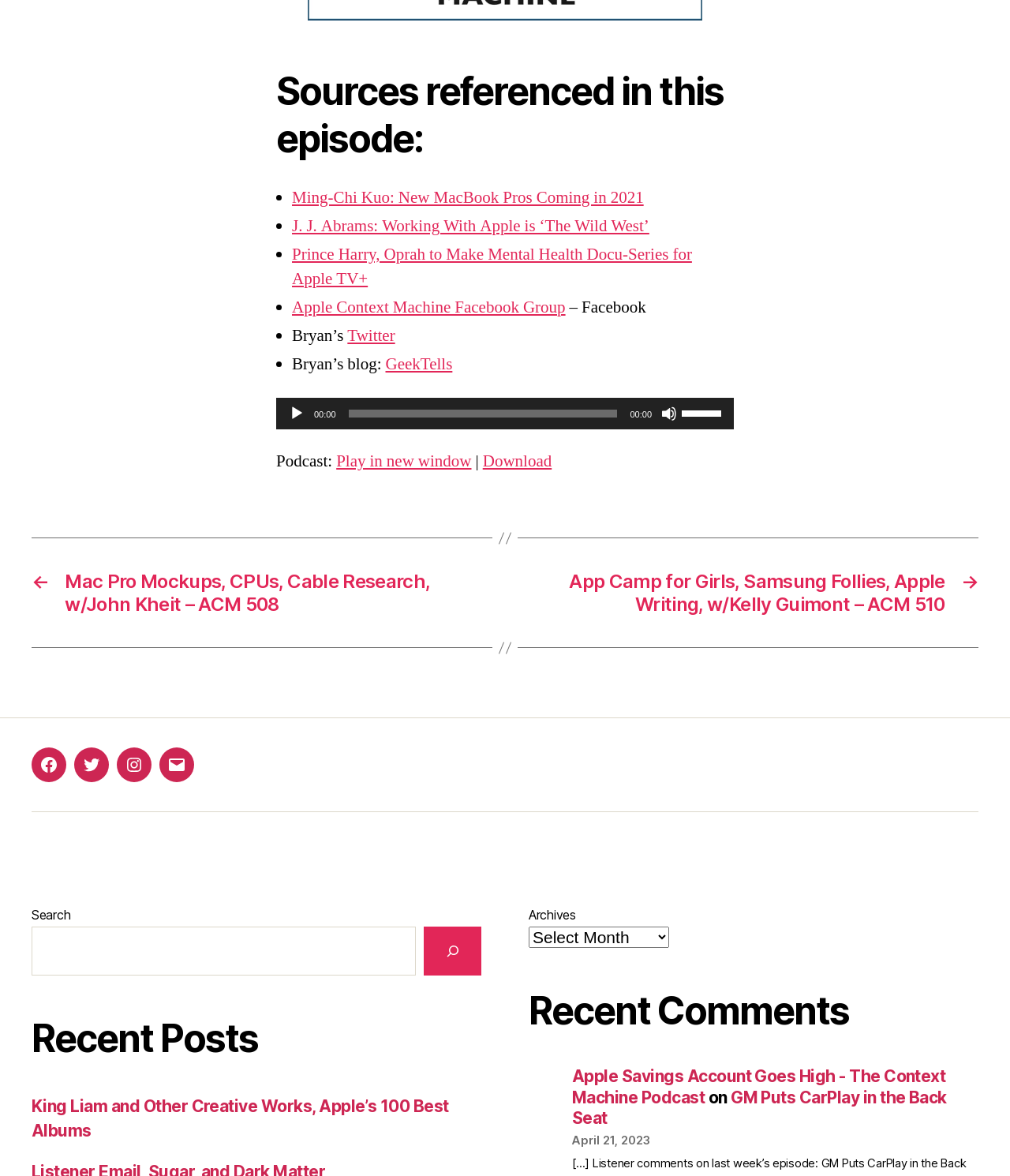Pinpoint the bounding box coordinates for the area that should be clicked to perform the following instruction: "Play the audio".

[0.286, 0.345, 0.302, 0.358]